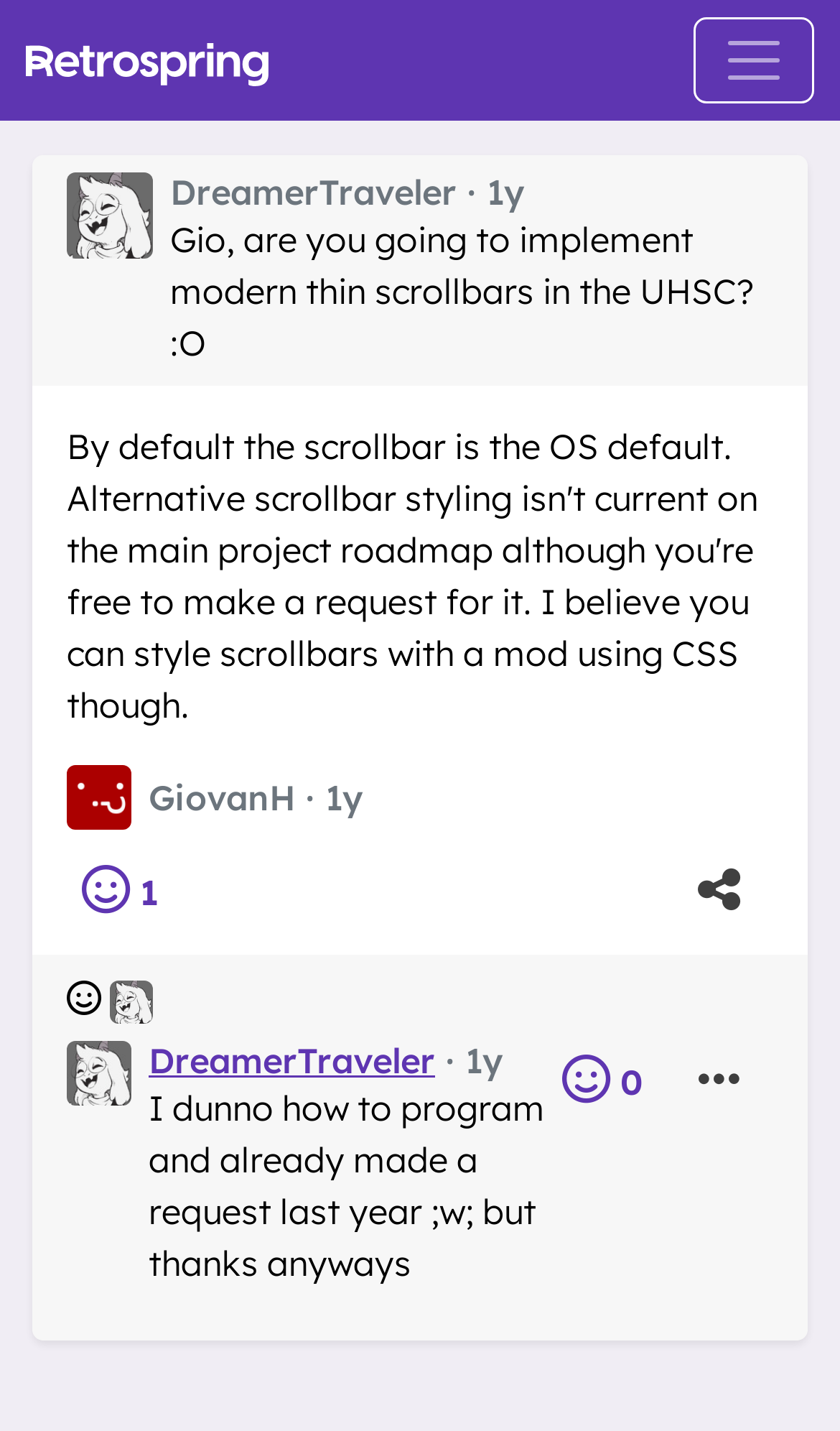Provide a one-word or short-phrase answer to the question:
How many images are associated with the username DreamerTraveler?

Three